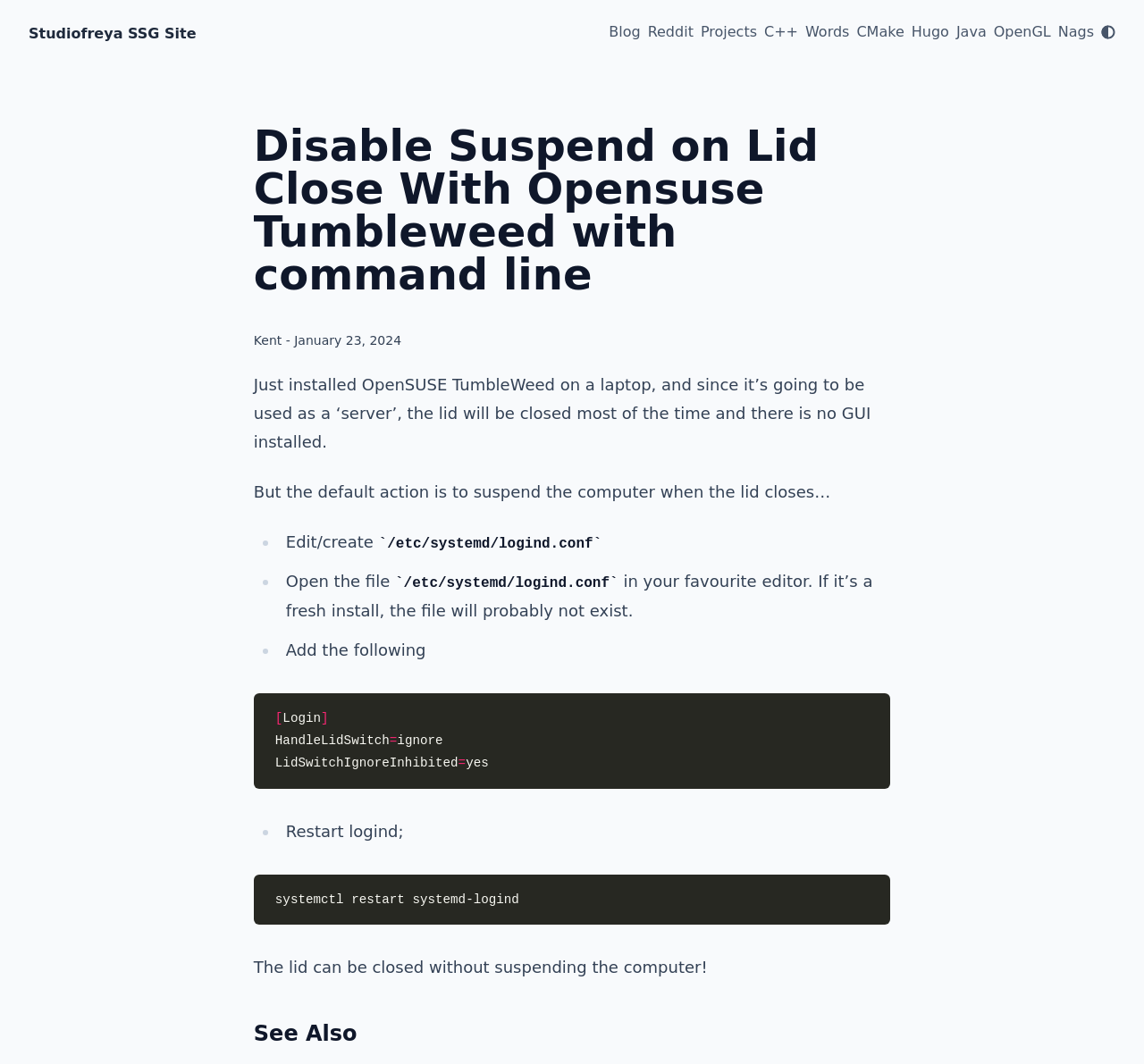What is the command to restart logind? Using the information from the screenshot, answer with a single word or phrase.

systemctl restart systemd-logind